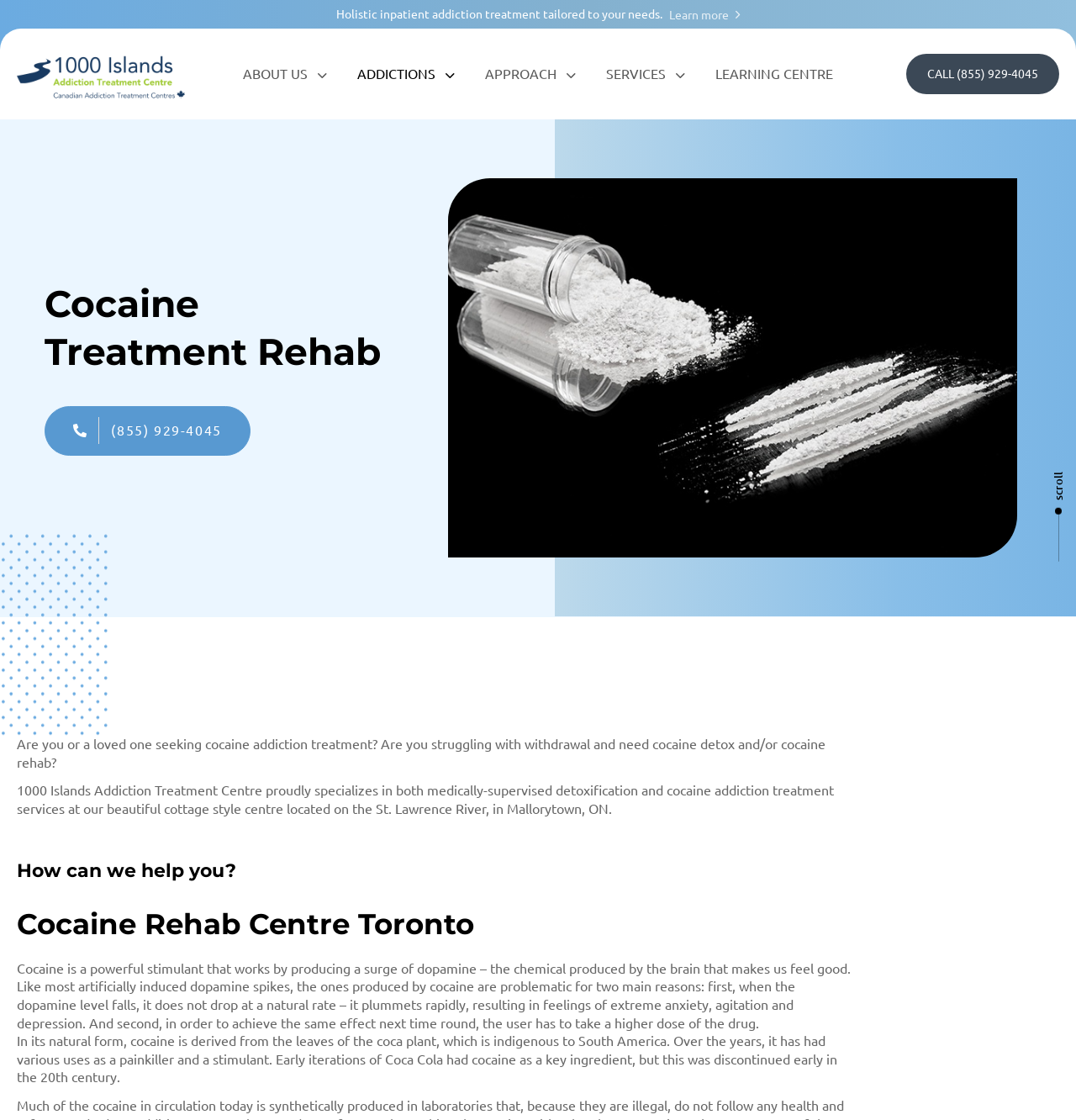Find the bounding box coordinates of the element to click in order to complete the given instruction: "Scroll down to learn more."

[0.976, 0.411, 0.993, 0.501]